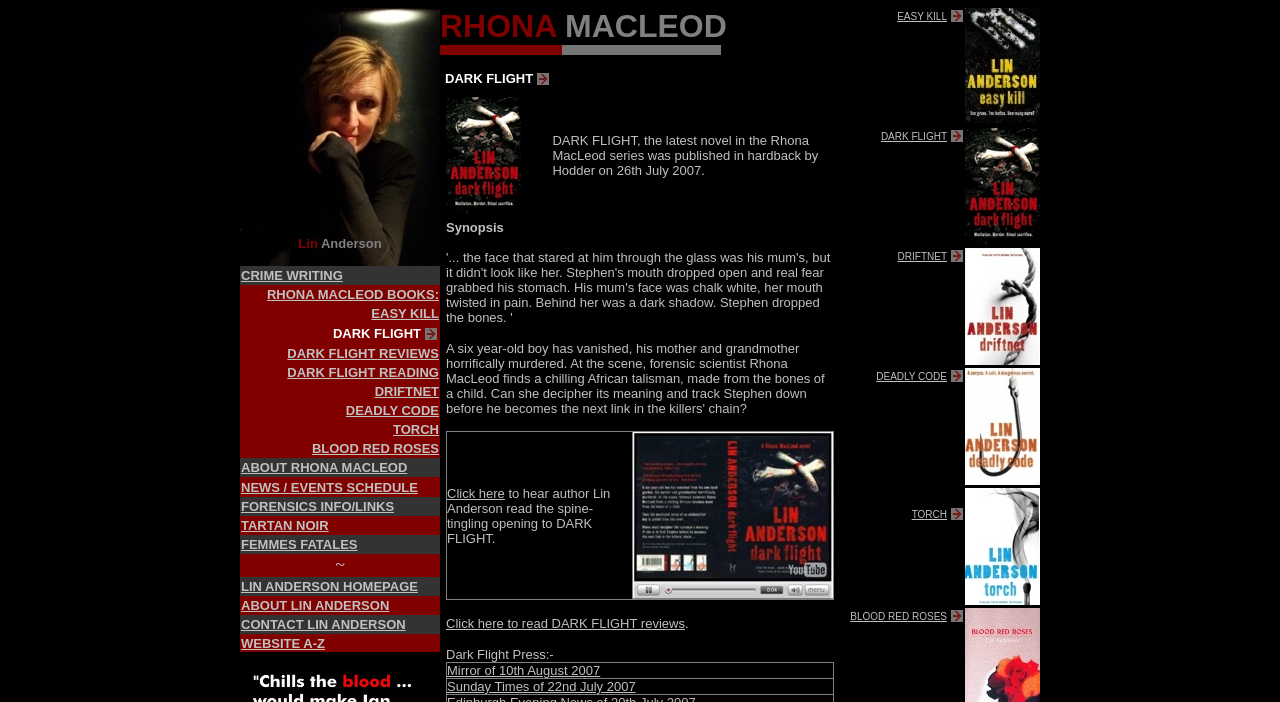Is there a link to the author's homepage?
Please provide an in-depth and detailed response to the question.

I found the answer by looking at the bottom of the webpage, where it says 'LIN ANDERSON HOMEPAGE' and there is a link next to it. This suggests that there is a link to the author's homepage.